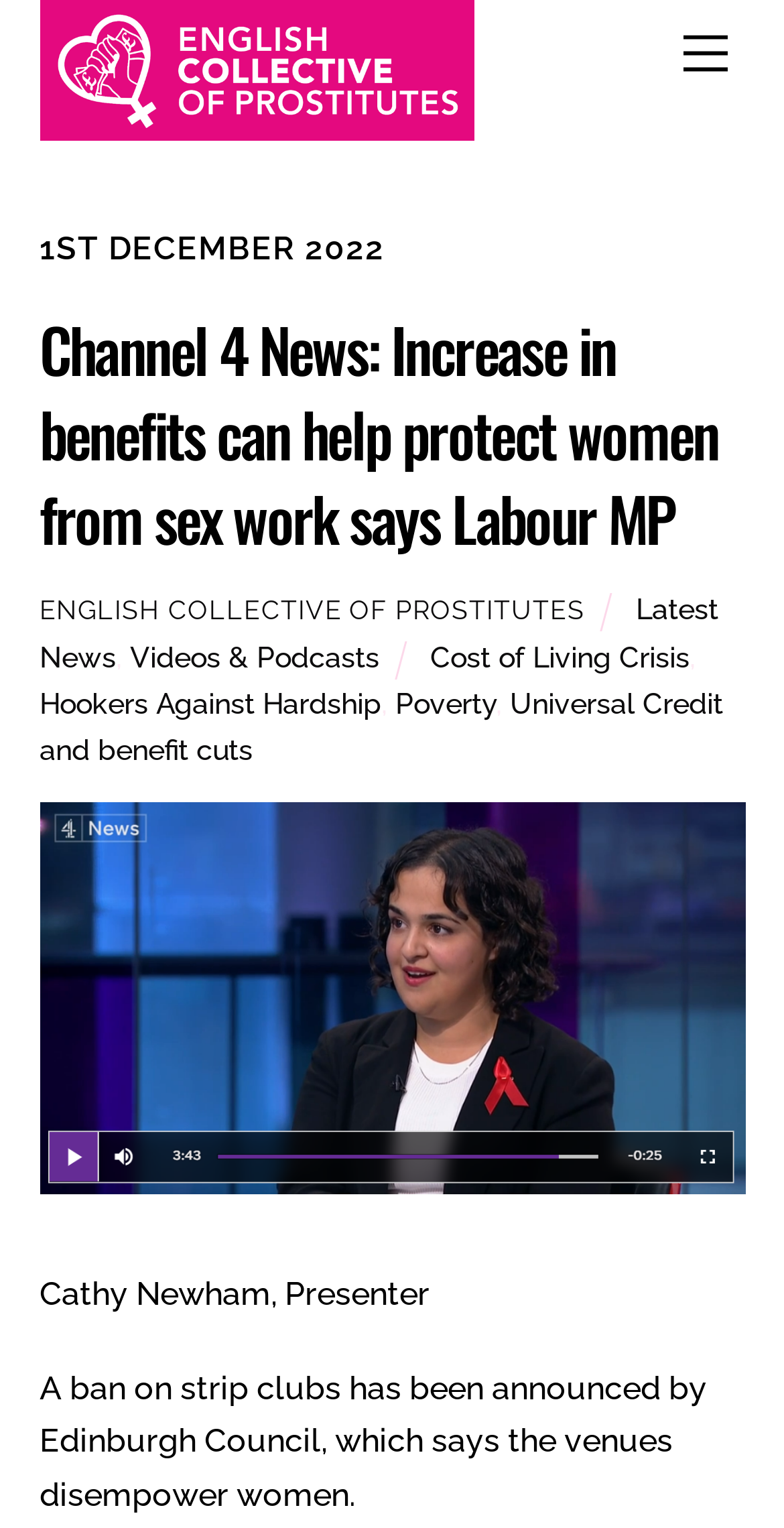Please find the bounding box coordinates of the element that needs to be clicked to perform the following instruction: "Go back to top". The bounding box coordinates should be four float numbers between 0 and 1, represented as [left, top, right, bottom].

[0.89, 0.786, 0.987, 0.881]